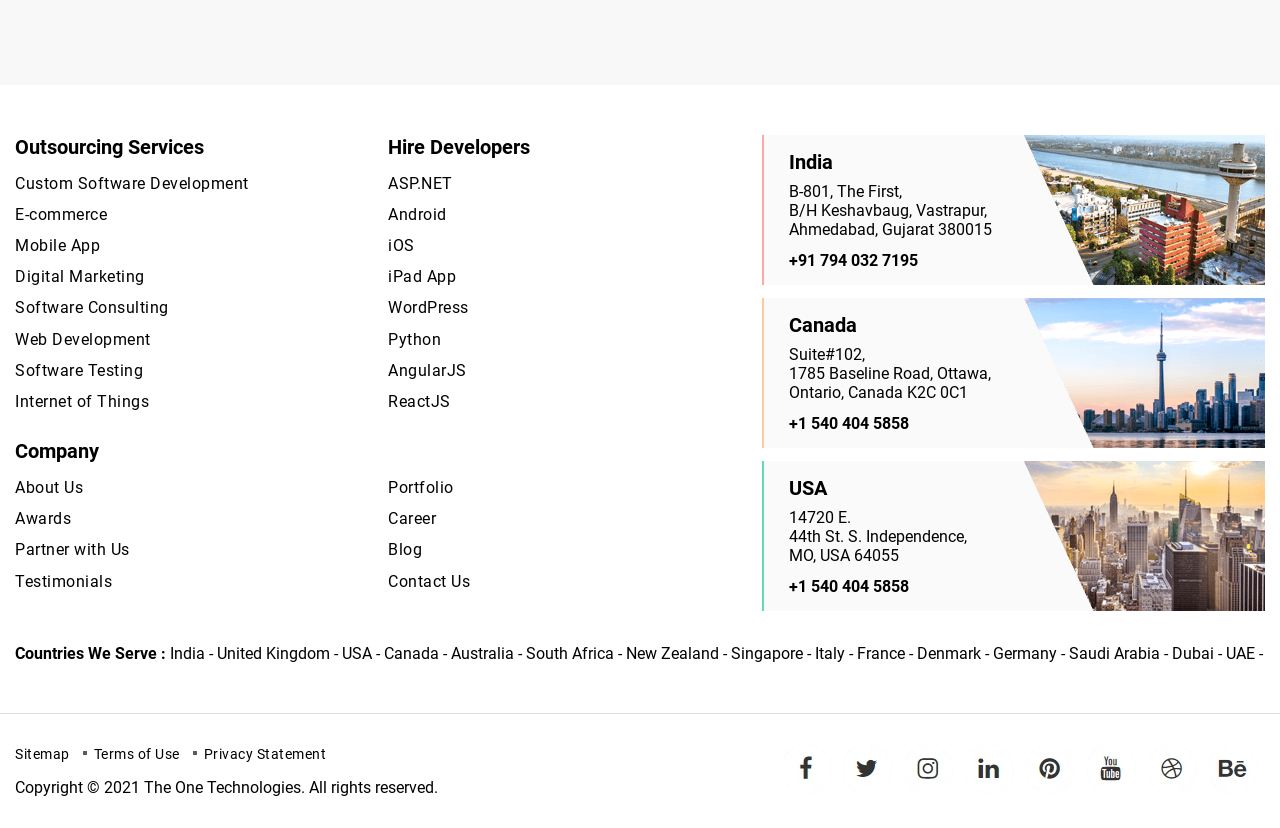Identify the bounding box for the described UI element. Provide the coordinates in (top-left x, top-left y, bottom-right x, bottom-right y) format with values ranging from 0 to 1: Software Consulting

[0.012, 0.36, 0.132, 0.384]